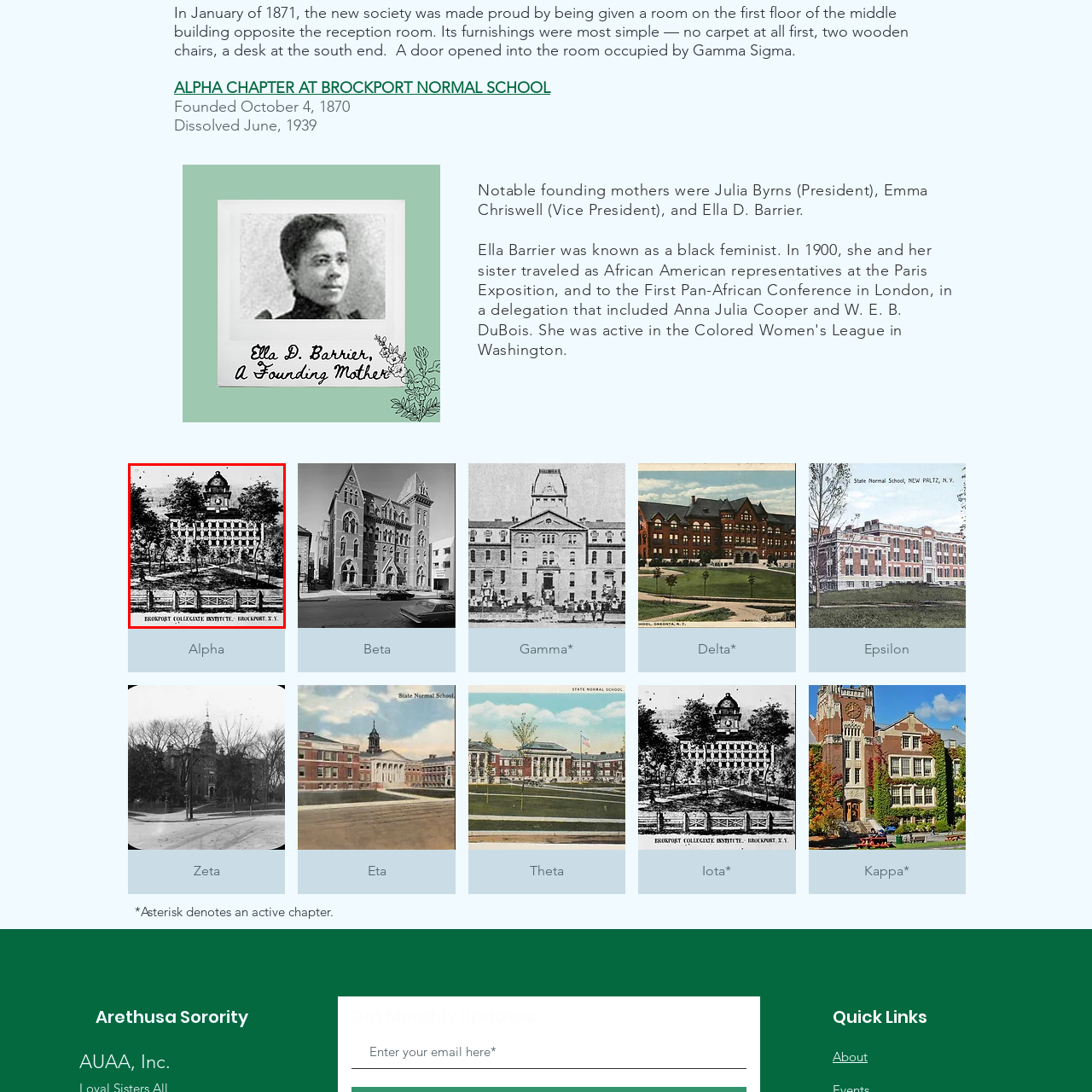What is the date of the institution's founding?
Inspect the image inside the red bounding box and answer the question with as much detail as you can.

The caption explicitly mentions that the institution was founded on October 4, 1870, which provides the exact date of its founding.